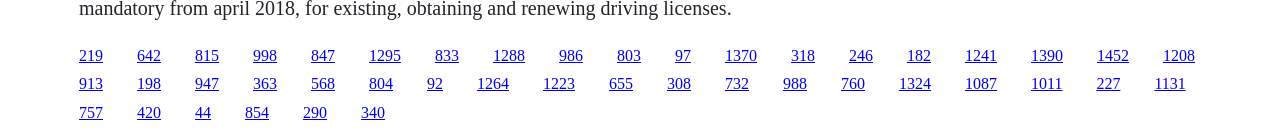Find the bounding box of the element with the following description: "1011". The coordinates must be four float numbers between 0 and 1, formatted as [left, top, right, bottom].

[0.805, 0.554, 0.83, 0.679]